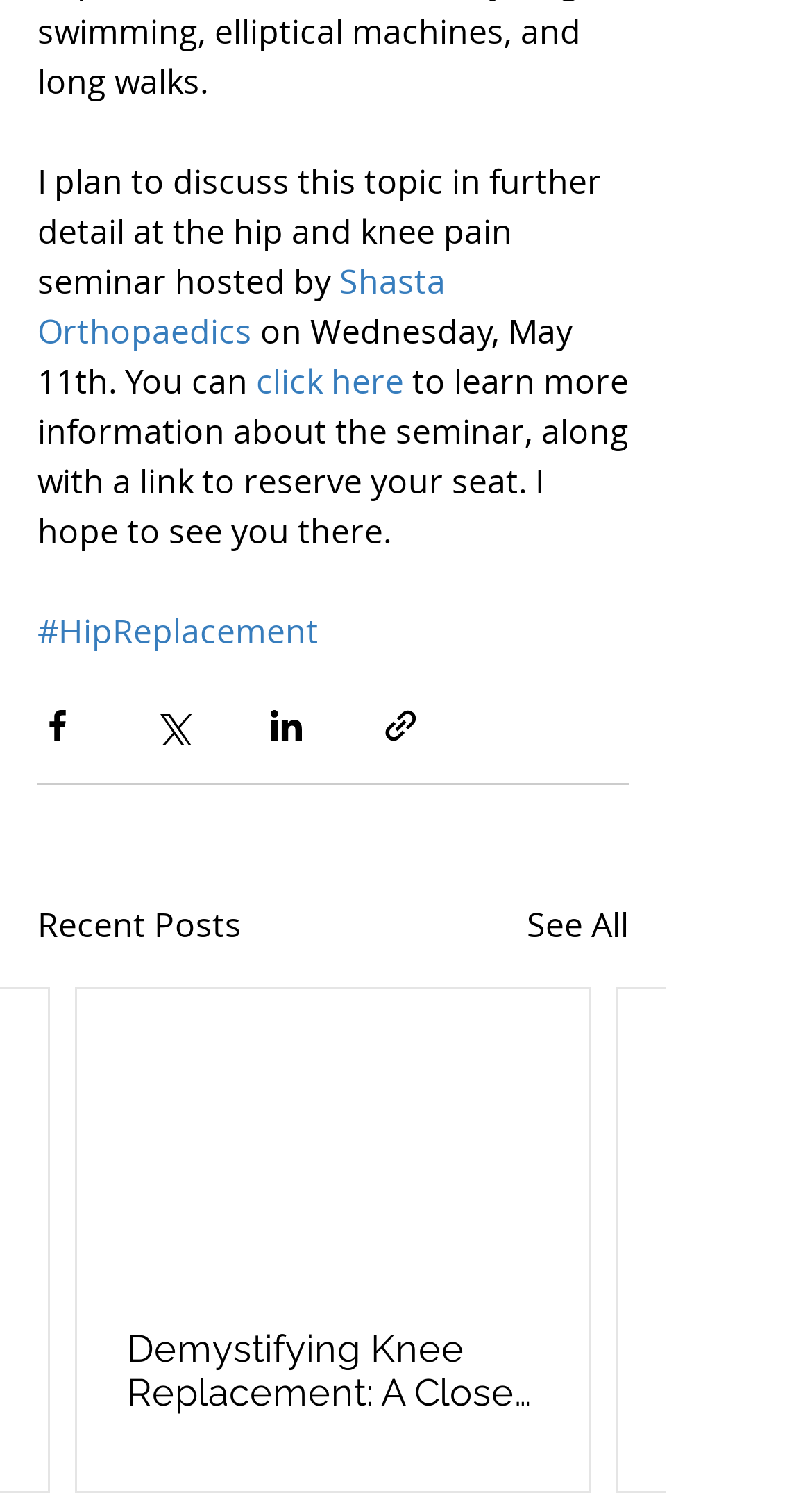Based on the visual content of the image, answer the question thoroughly: What is the title of the latest article?

The title of the latest article can be found by looking at the link 'Demystifying Knee Replacement: A Closer Look At What to Expect' which is located at the bottom of the webpage.